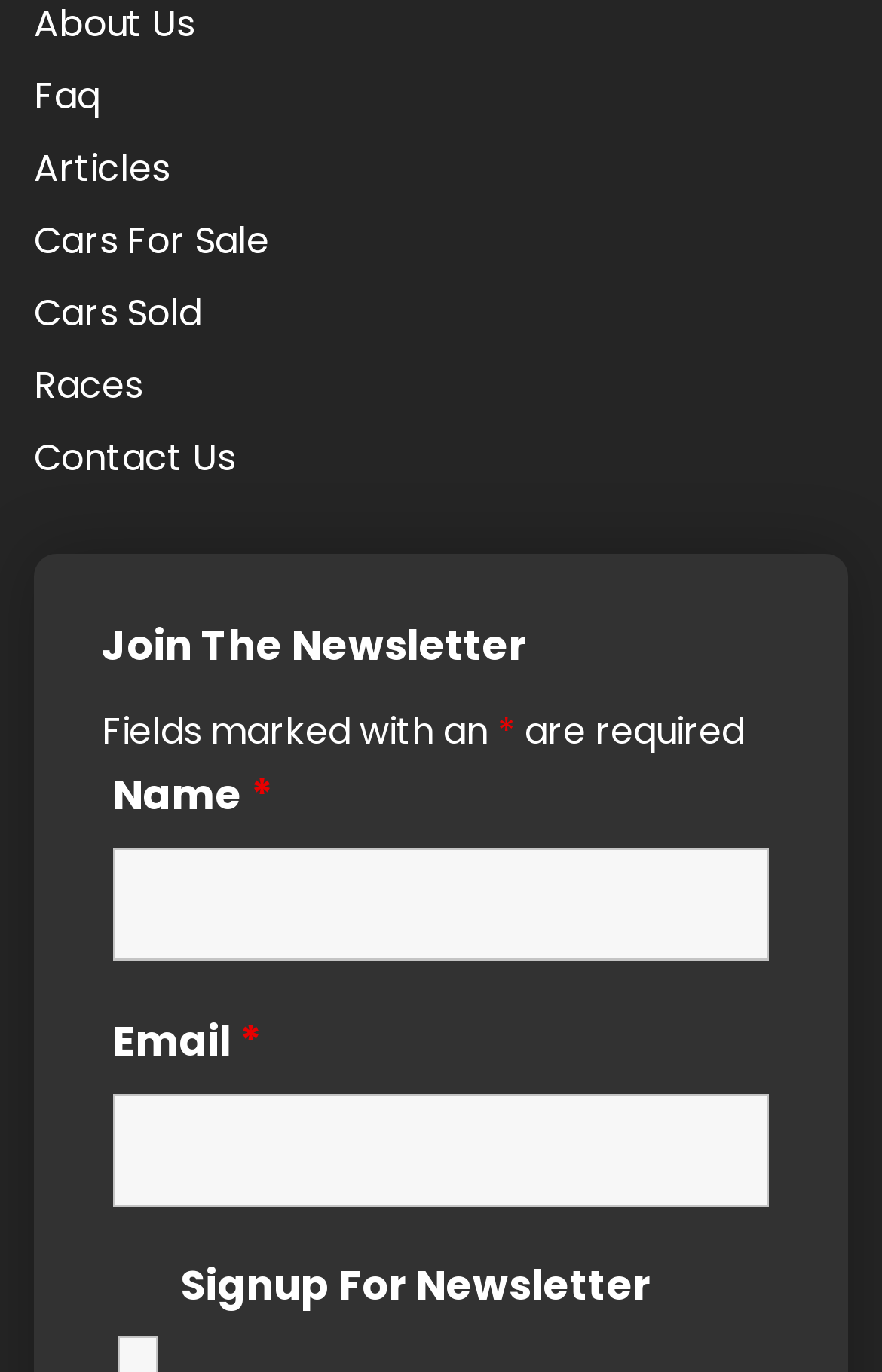What is the purpose of the form on the webpage?
Look at the image and respond with a one-word or short-phrase answer.

To sign up for a newsletter